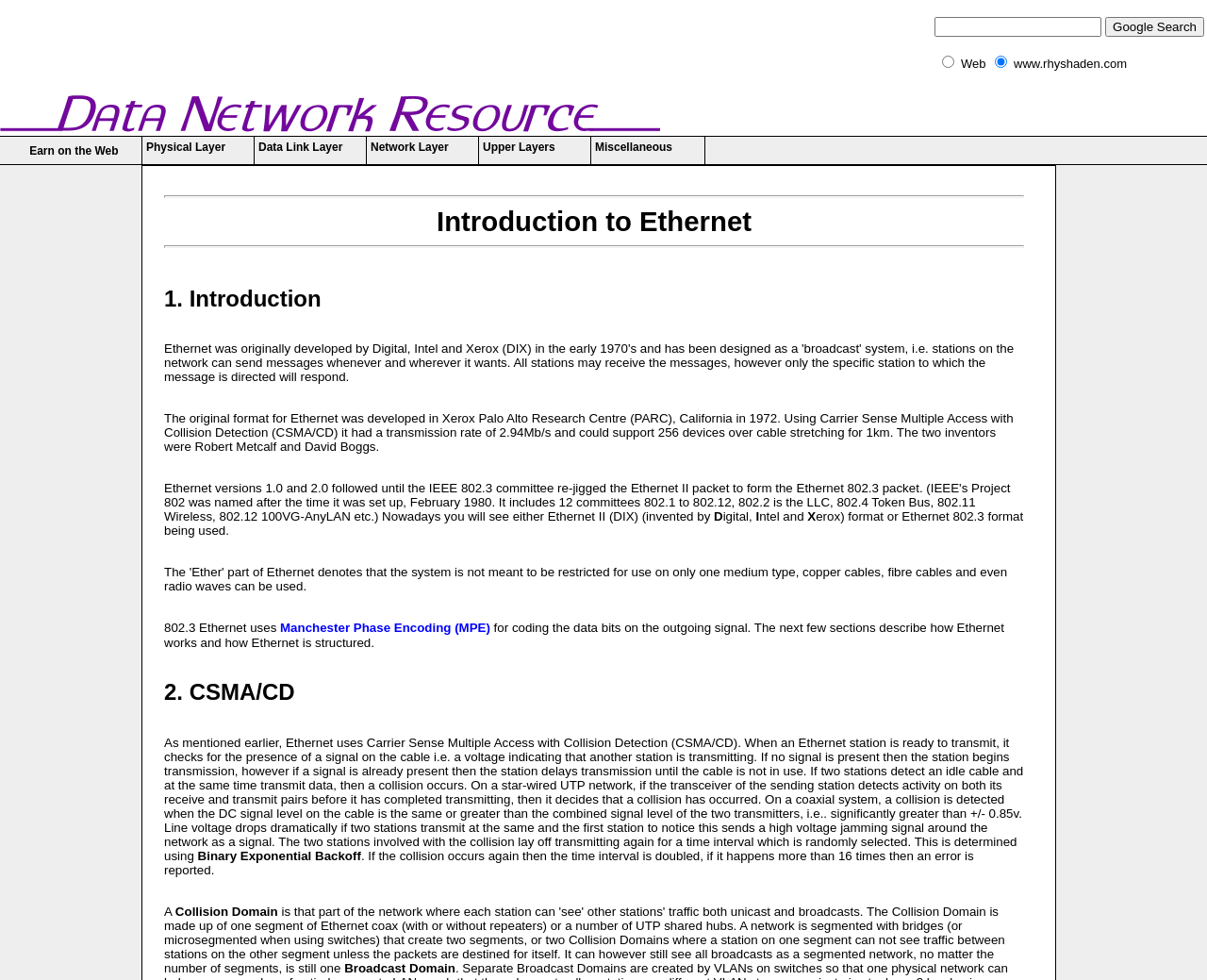Give an extensive and precise description of the webpage.

The webpage is an introduction to Ethernet, covering its types, including Fast Ethernet and Gigabit Ethernet, as well as CSMA/CD, frame format, I/G, U/G, LLC, and SNAP. 

At the top of the page, there is a search bar with a Google search button and a radio button selection for searching the web or www.rhyshaden.com. 

Below the search bar, there are two tables. The first table has two cells, with a link to "Data Network Resource" on the left and an empty cell on the right. The second table has a single cell with a link to "Earn on the Web" and a series of empty table rows below it.

The main content of the page is divided into sections, each with a heading. The first section is "Introduction to Ethernet", which provides a brief history of Ethernet, its original format, and its transmission rate. 

The next section is "1. Introduction", which discusses the development of Ethernet, its transmission rate, and its ability to support devices over a certain distance. 

The following sections are "2. CSMA/CD", which explains how Ethernet works, including the use of Carrier Sense Multiple Access with Collision Detection, and how collisions are detected and handled. 

There are also several links to other sections, including "Physical Layer", "Data Link Layer", "Network Layer", "Upper Layers", and "Miscellaneous", which are located at the bottom of the page.